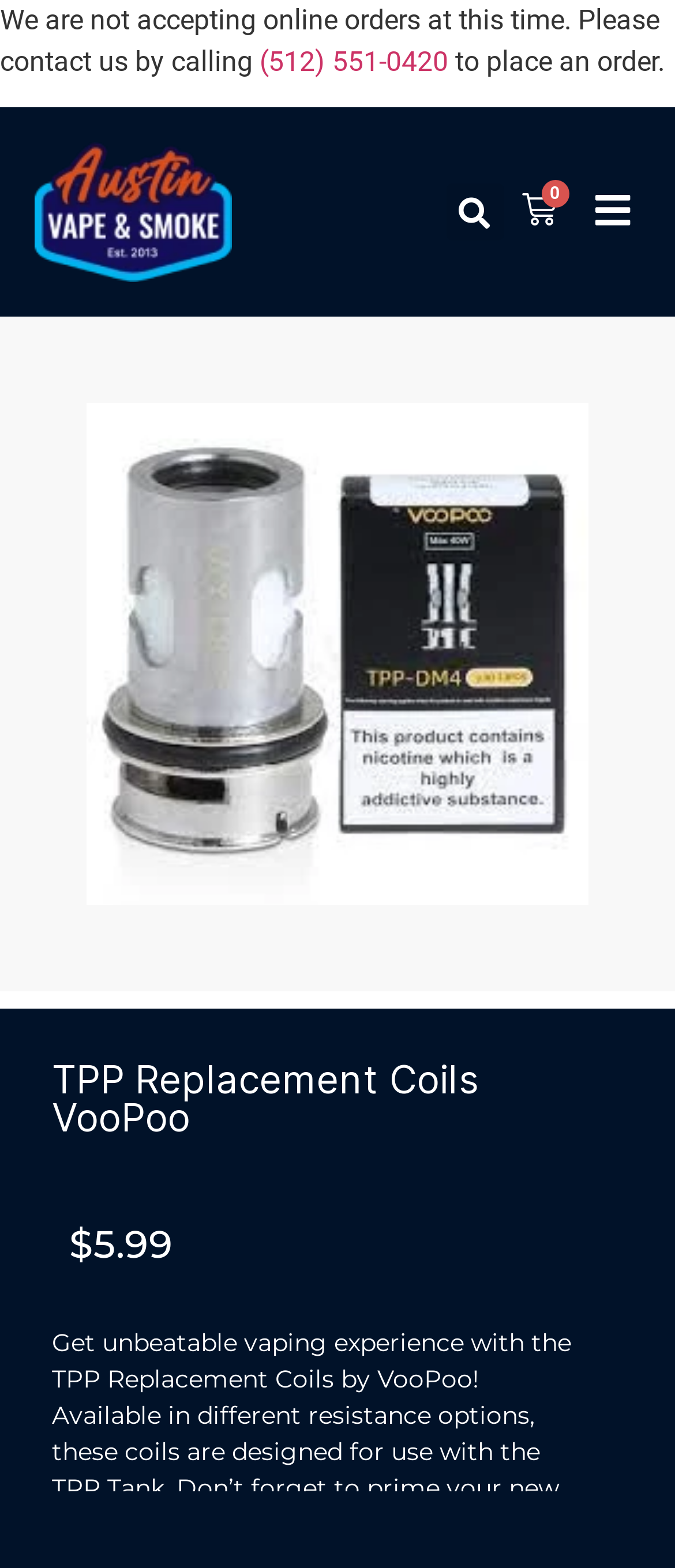Respond to the question below with a single word or phrase: What is the price of the TPP Replacement Coils?

$5.99